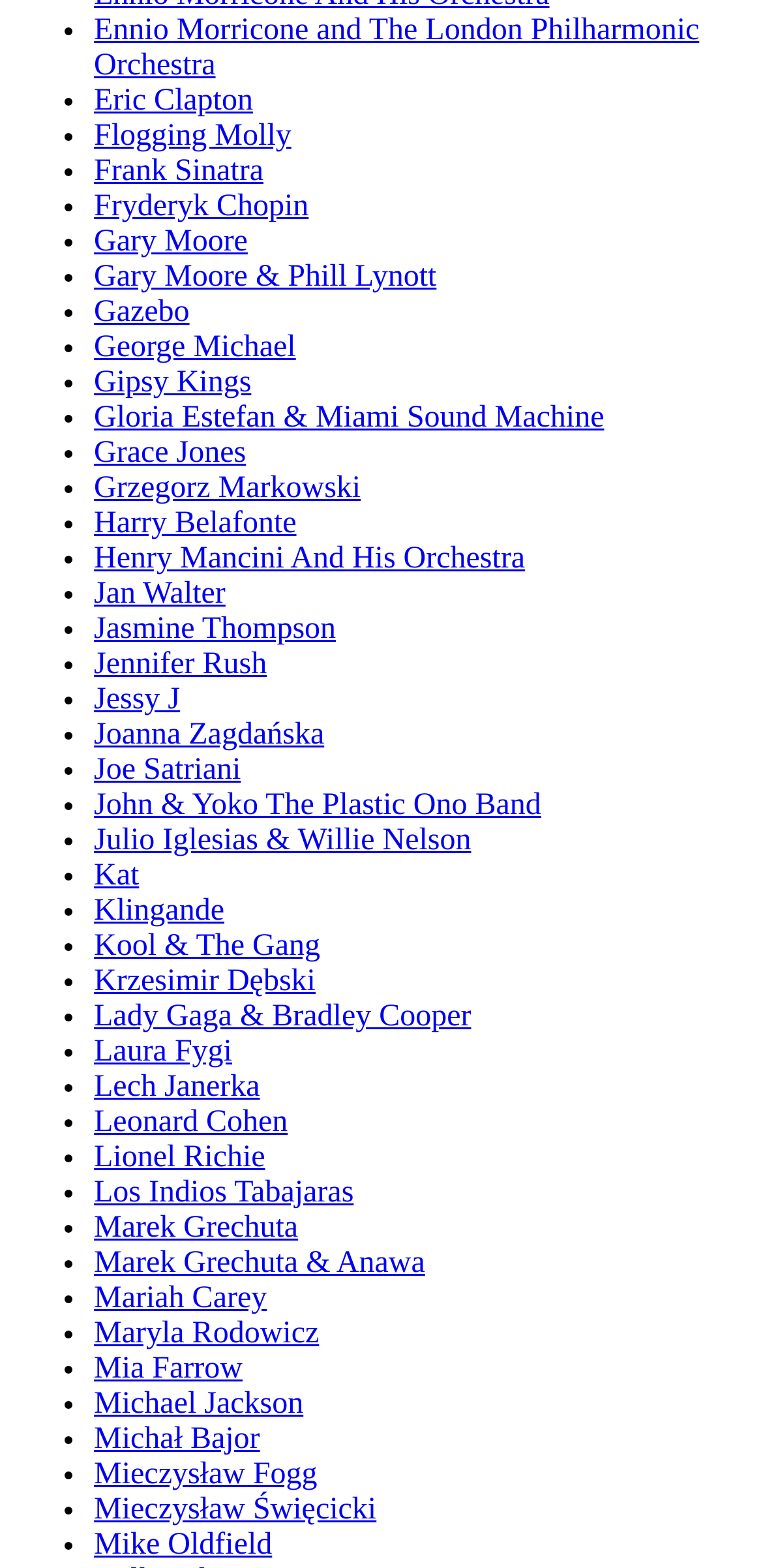Locate the bounding box of the UI element described in the following text: "Julio Iglesias & Willie Nelson".

[0.123, 0.526, 0.618, 0.547]